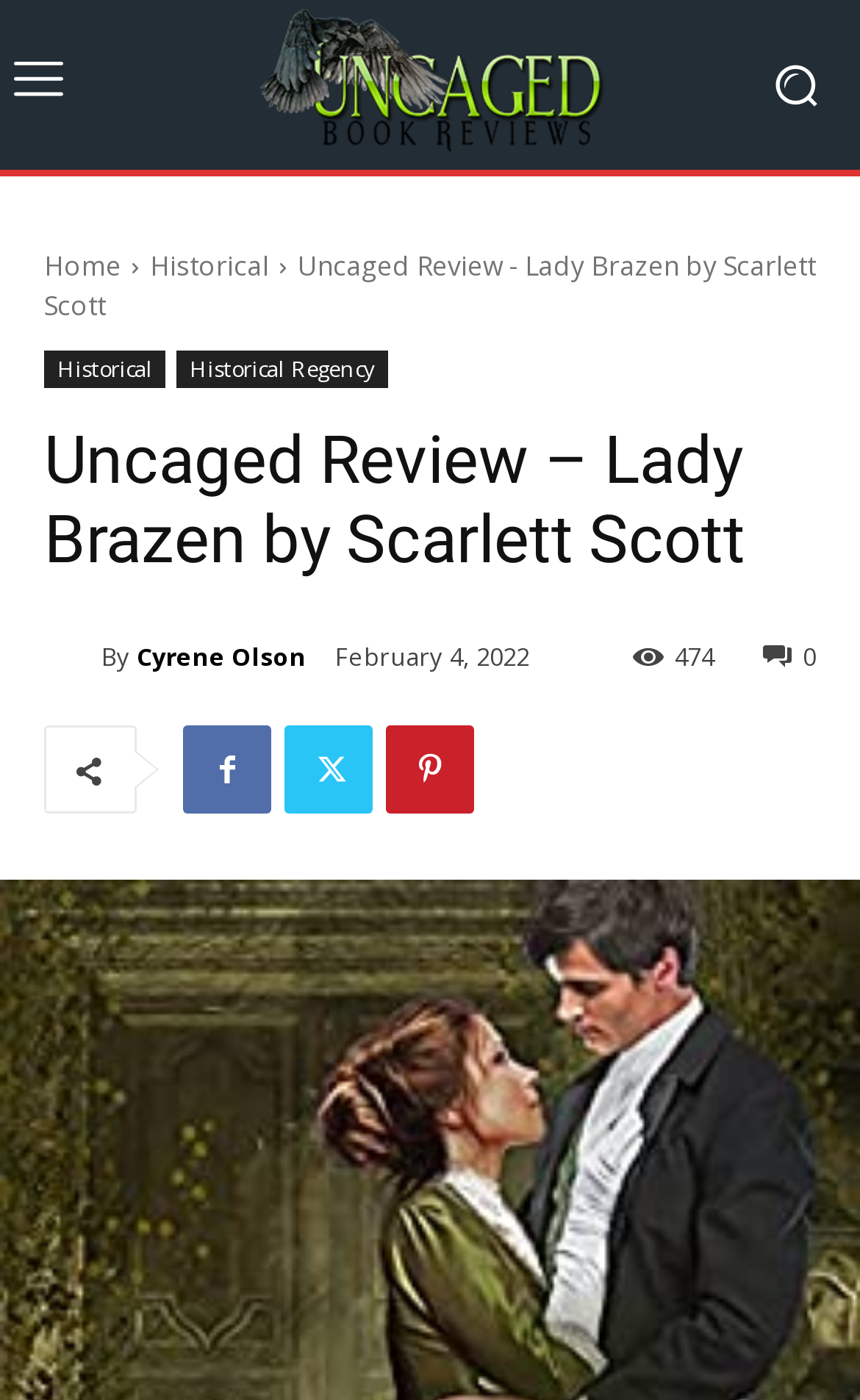How many views does the review have?
Based on the image, answer the question with as much detail as possible.

The question asks for the number of views the review has. By examining the webpage, we can see that the static text element with the text '474' is present, which indicates that the review has 474 views.